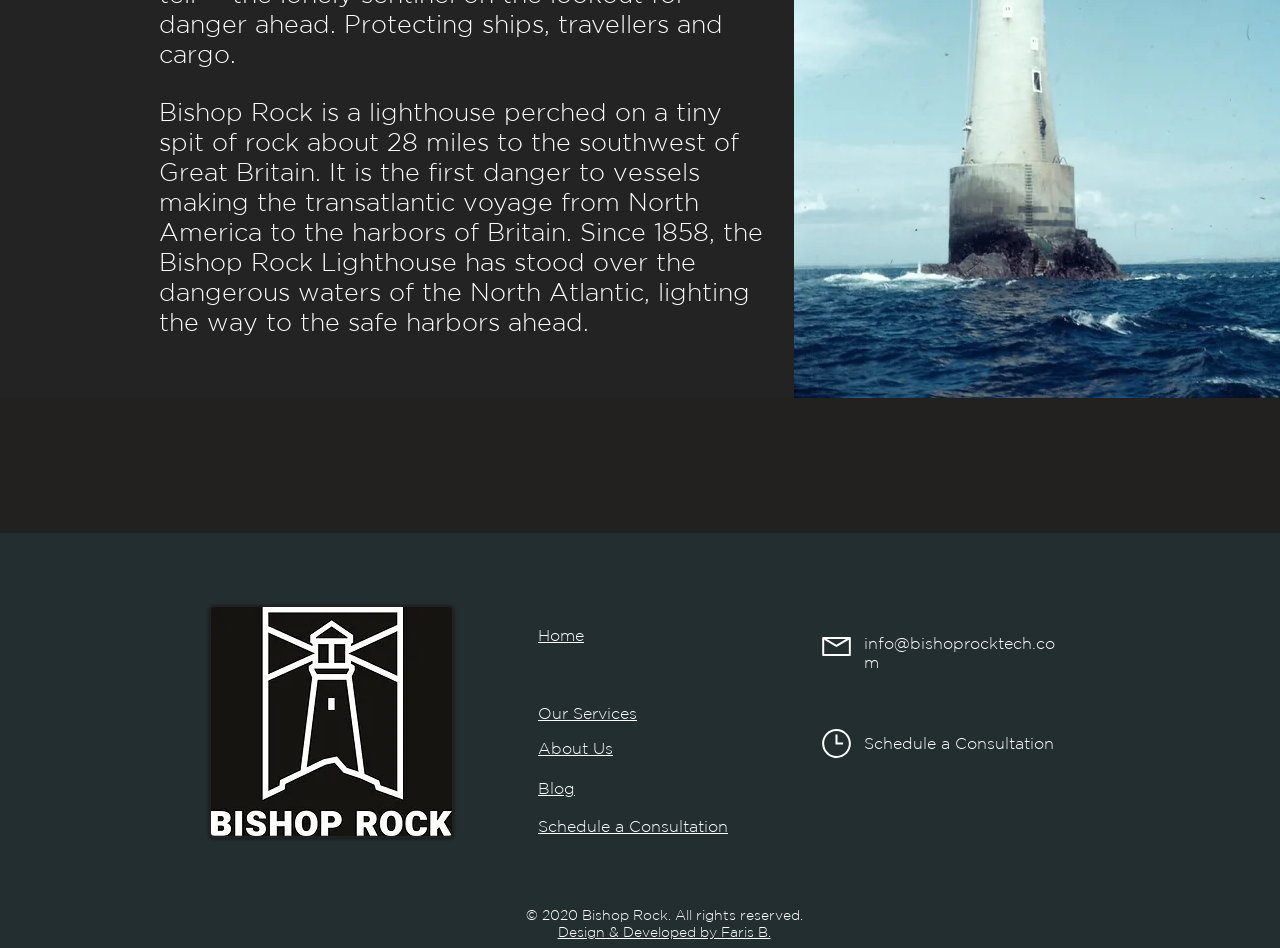Extract the bounding box coordinates of the UI element described: "Blog". Provide the coordinates in the format [left, top, right, bottom] with values ranging from 0 to 1.

[0.42, 0.823, 0.449, 0.841]